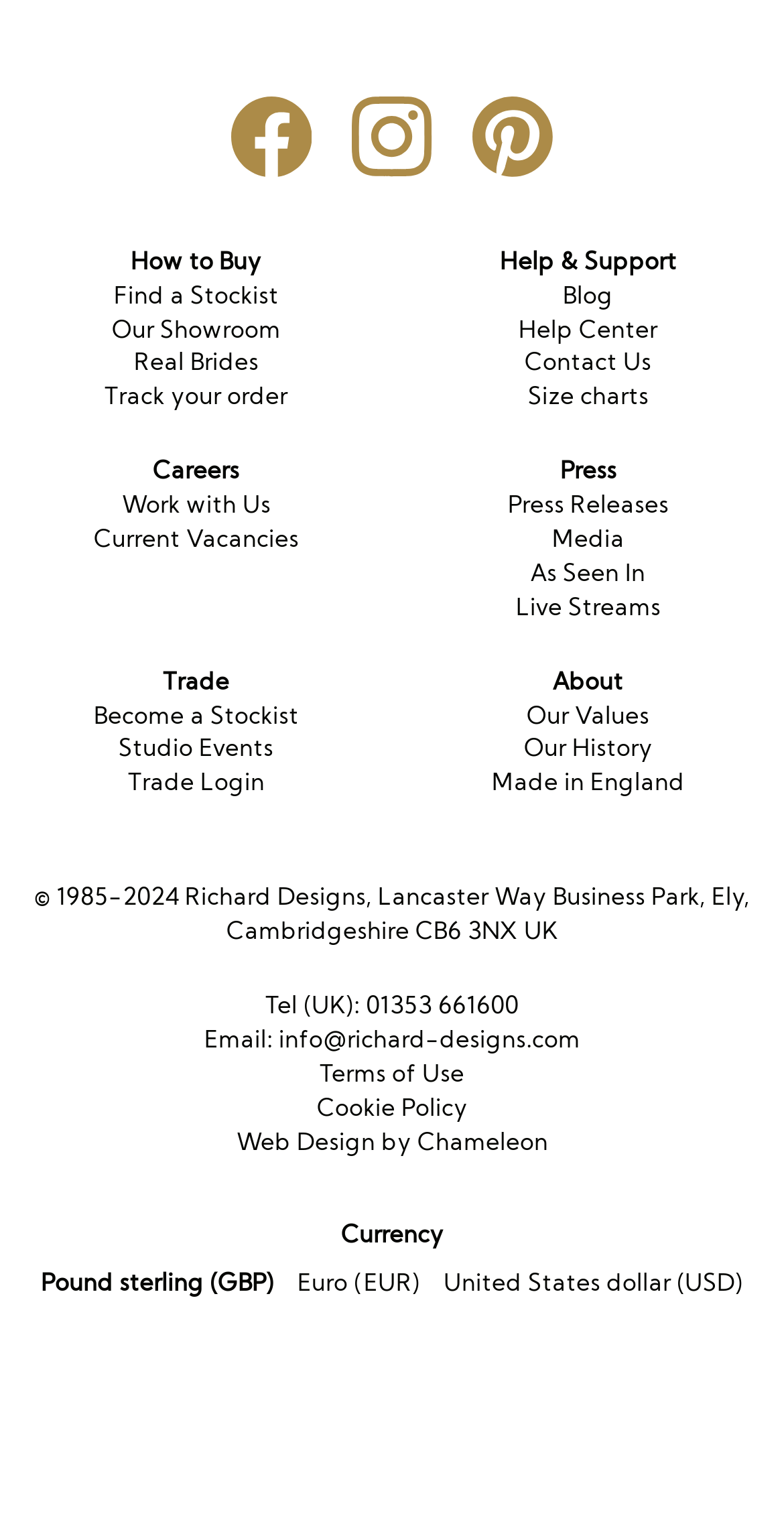Based on the element description Web Design by Chameleon, identify the bounding box of the UI element in the given webpage screenshot. The coordinates should be in the format (top-left x, top-left y, bottom-right x, bottom-right y) and must be between 0 and 1.

[0.301, 0.733, 0.699, 0.753]